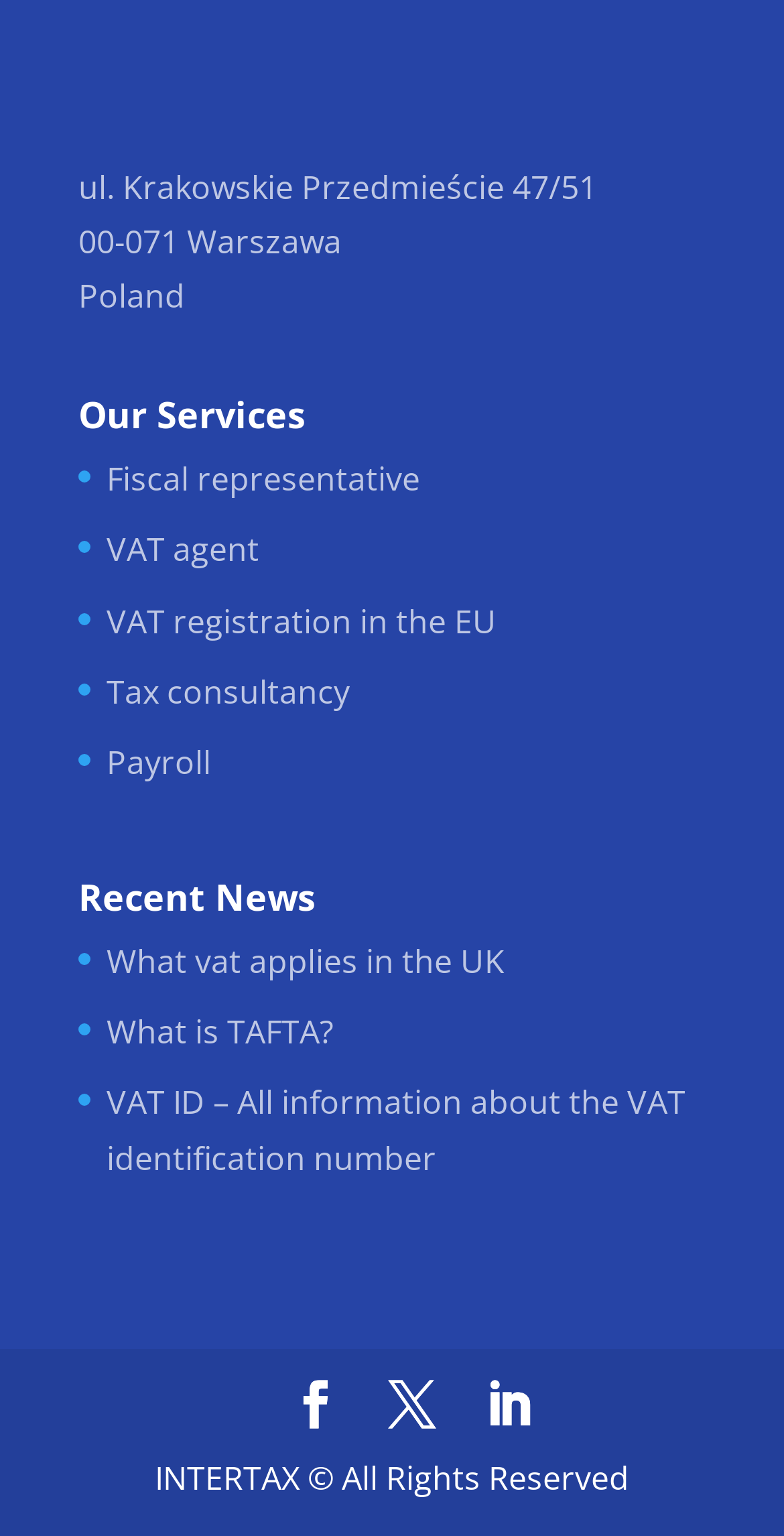How many social media links are there?
Give a one-word or short phrase answer based on the image.

3